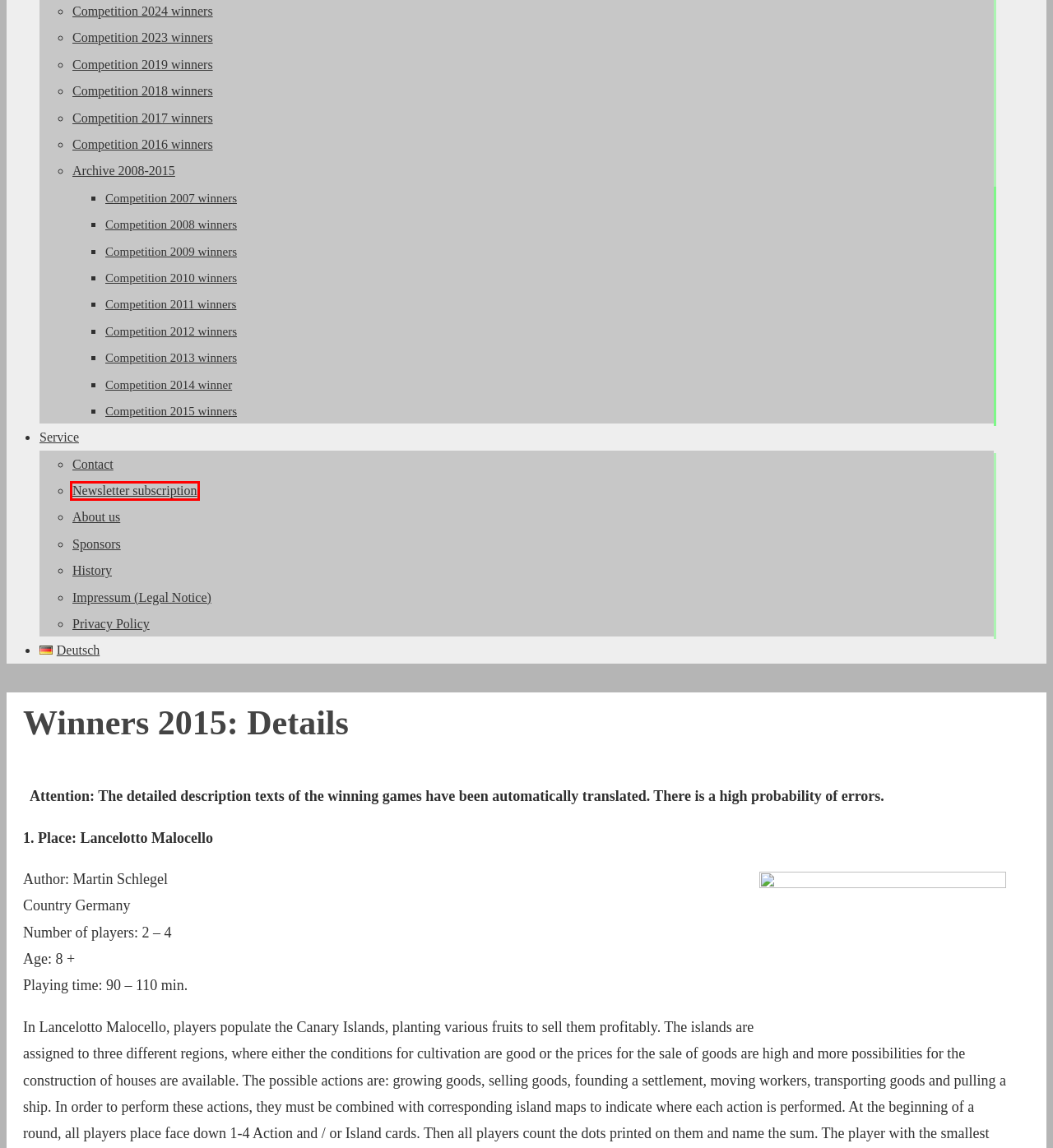You have received a screenshot of a webpage with a red bounding box indicating a UI element. Please determine the most fitting webpage description that matches the new webpage after clicking on the indicated element. The choices are:
A. Competition 2013 winners | Hippodice Competition
B. Competition 2010 winners | Hippodice Competition
C. Newsletter subscription | Hippodice Competition
D. Sponsors | Hippodice Competition
E. About us | Hippodice Competition
F. Competition 2015 winners | Hippodice Competition
G. Competition 2016 winners | Hippodice Competition
H. History | Hippodice Competition

C